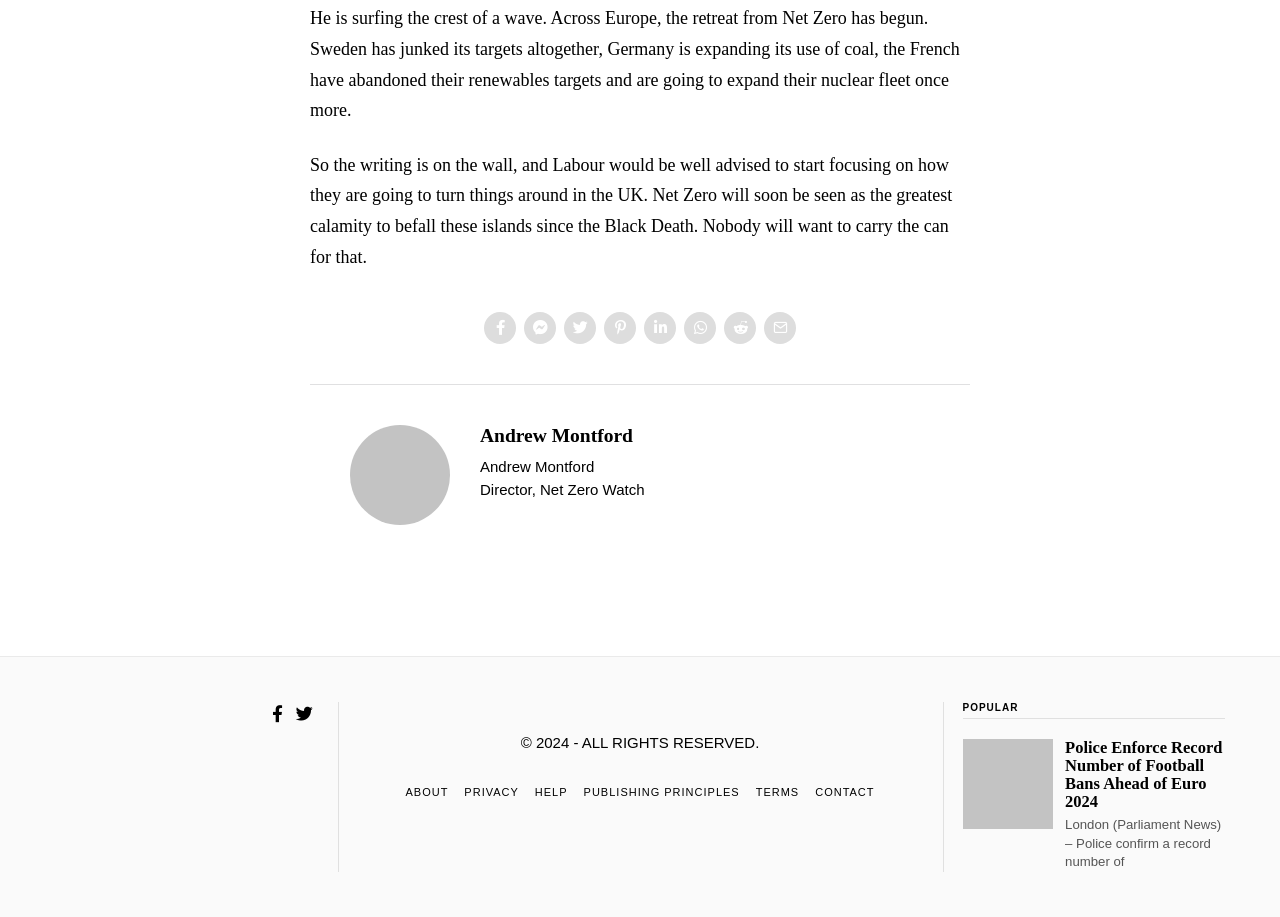Provide the bounding box coordinates of the HTML element this sentence describes: "Reddit". The bounding box coordinates consist of four float numbers between 0 and 1, i.e., [left, top, right, bottom].

[0.566, 0.34, 0.591, 0.375]